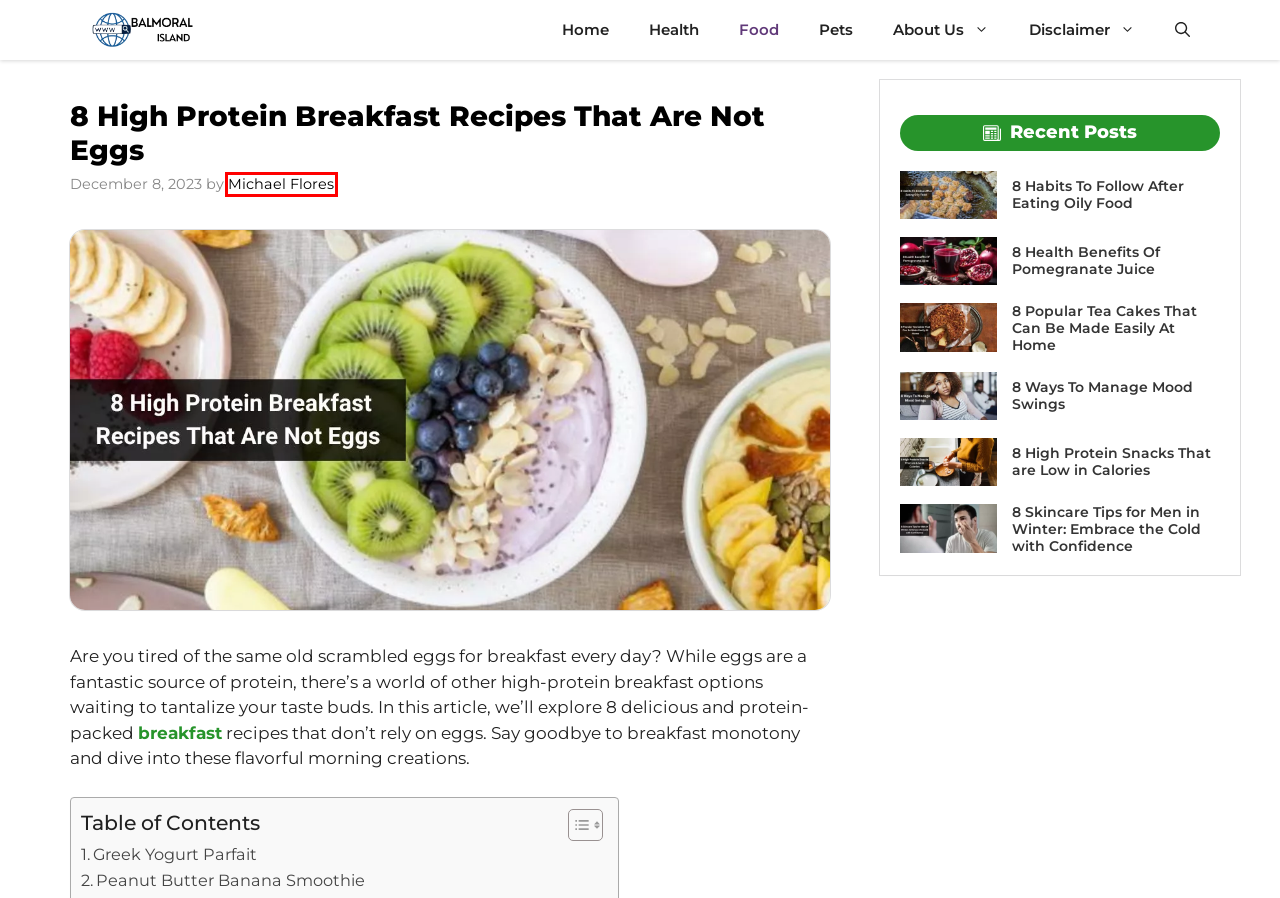Examine the screenshot of a webpage with a red bounding box around an element. Then, select the webpage description that best represents the new page after clicking the highlighted element. Here are the descriptions:
A. Michael Flores - Balmoral Island
B. 8 Habits To Follow After Eating Oily Food
C. Disclaimer - Balmoral Island
D. 8 Ways To Manage Mood Swings
E. 8 Skincare Tips for Men in Winter: Embrace the Cold with Confidence
F. 8 Health Benefits Of Pomegranate Juice
G. Pets - Balmoral Island
H. Health - Balmoral Island

A